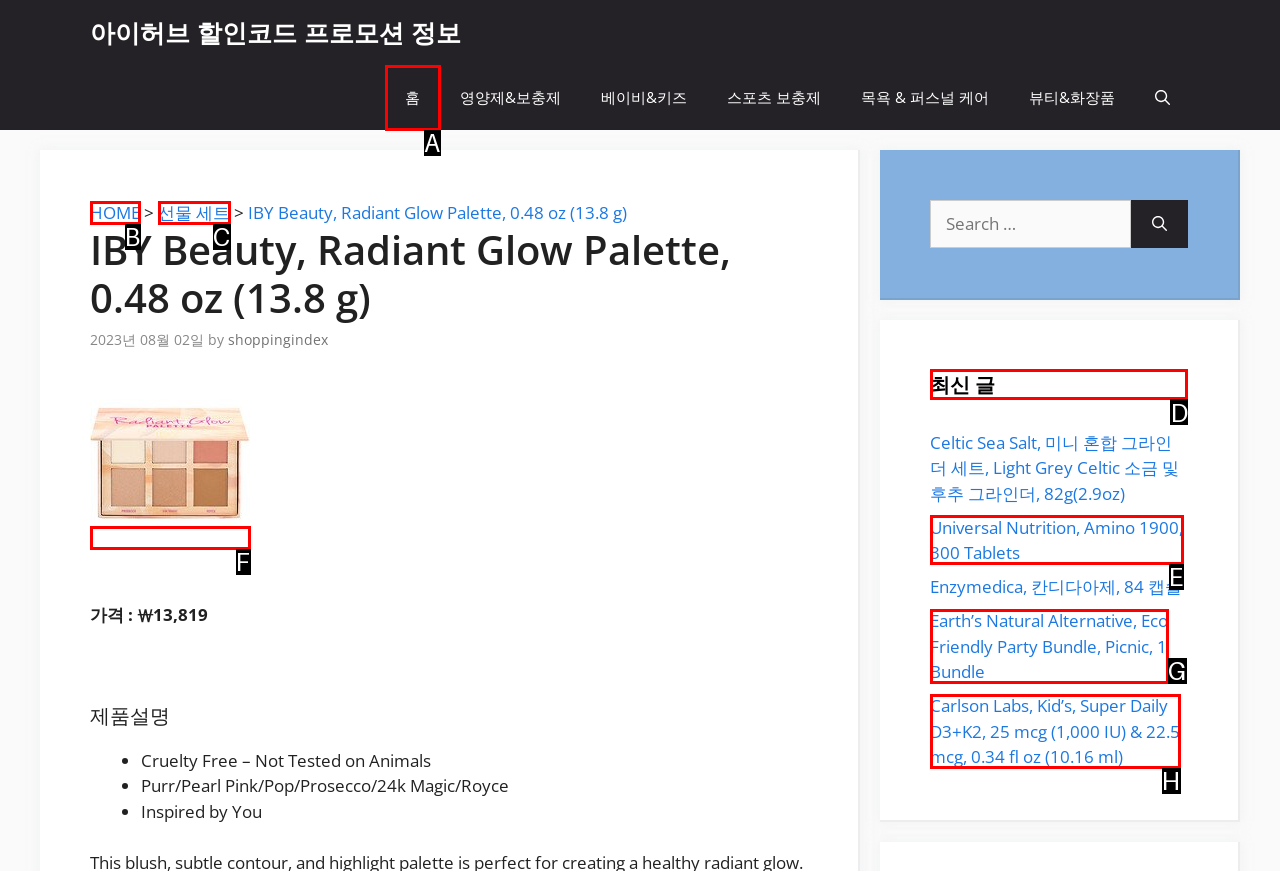Identify the correct UI element to click for the following task: Check the 'Facts about Xuansong Zhang' section Choose the option's letter based on the given choices.

None